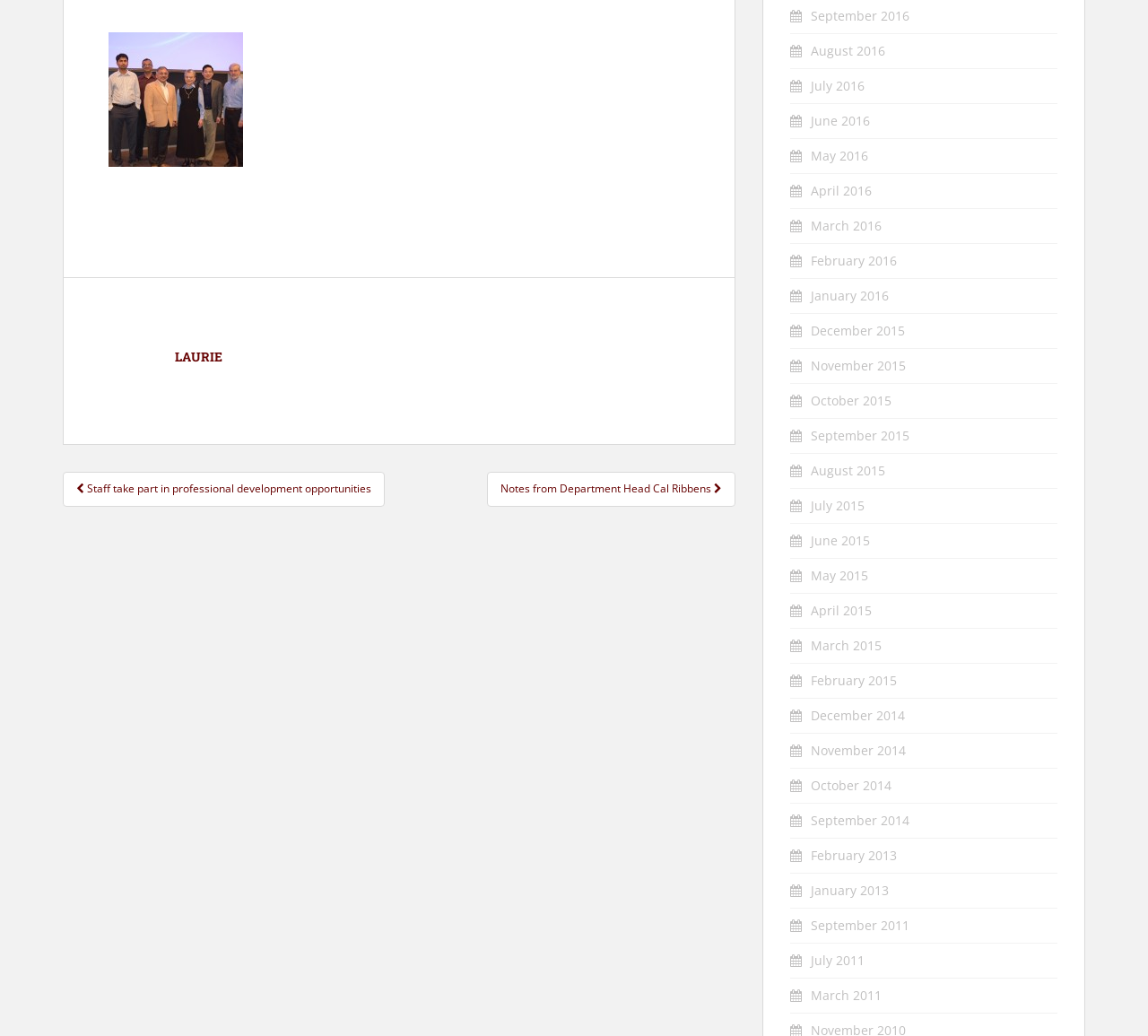Locate the bounding box coordinates for the element described below: "March 2015". The coordinates must be four float values between 0 and 1, formatted as [left, top, right, bottom].

[0.706, 0.615, 0.768, 0.631]